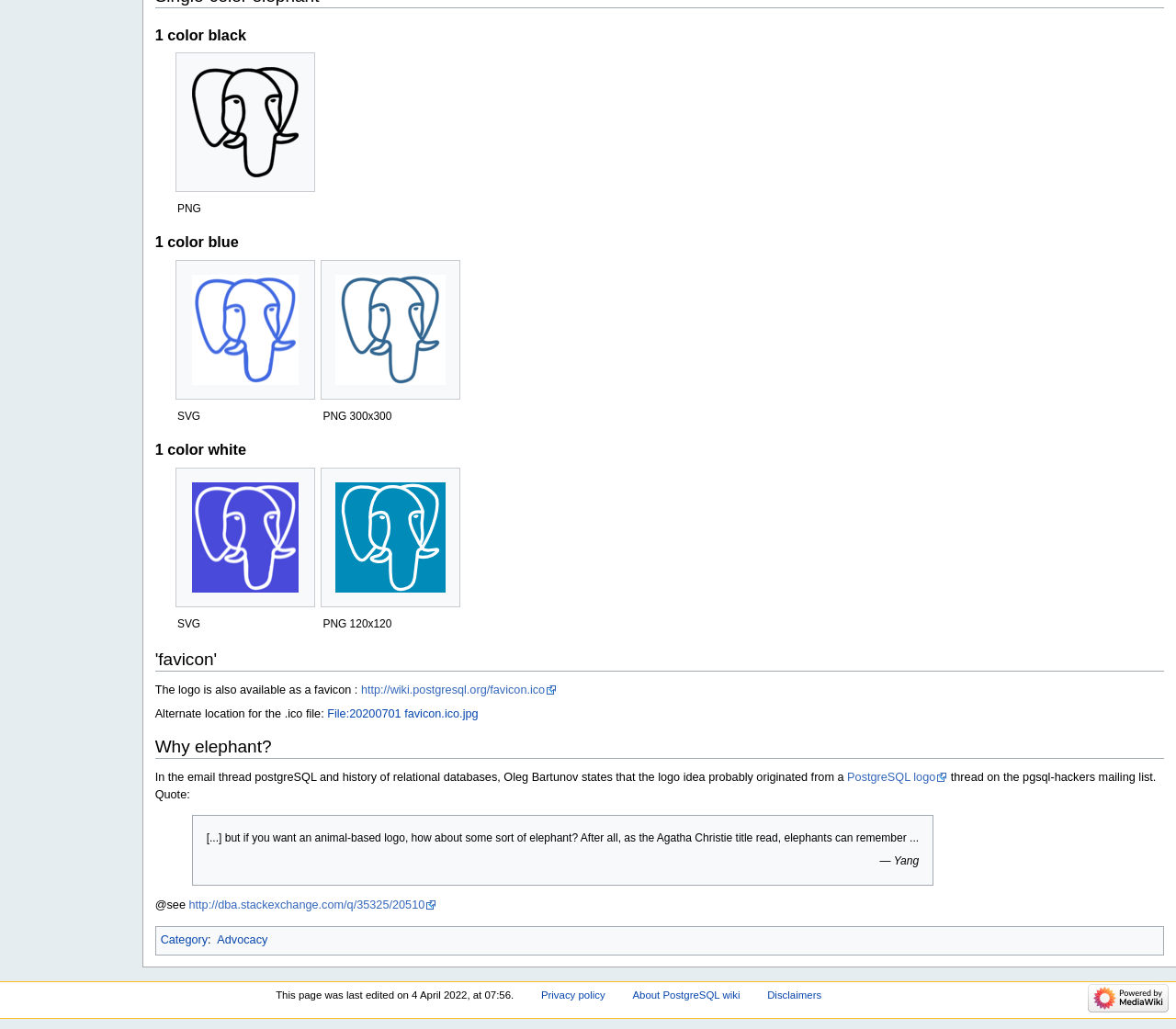Find the bounding box coordinates for the element described here: "alt="Powered by MediaWiki"".

[0.925, 0.964, 0.994, 0.975]